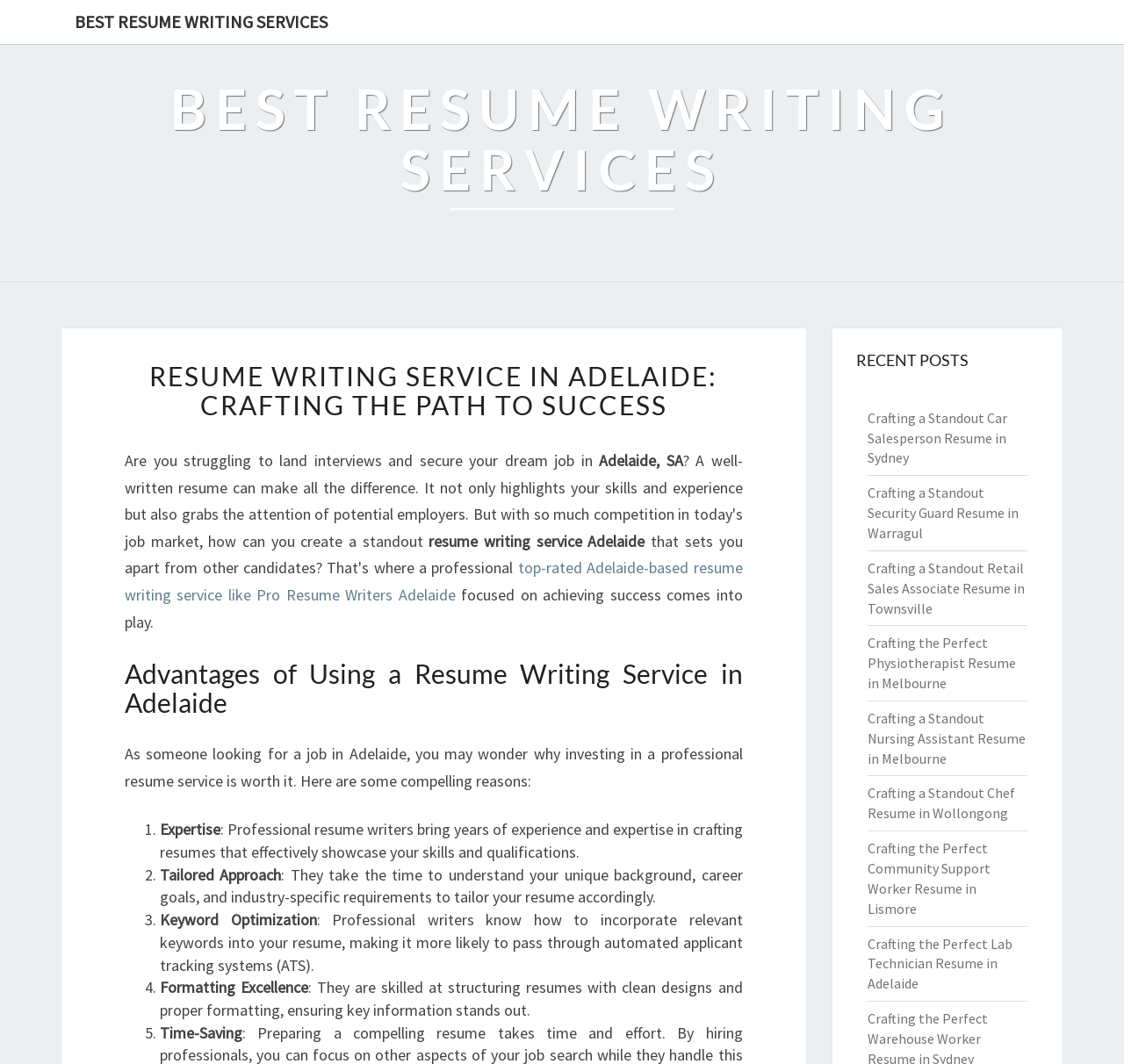What are the advantages of using a resume writing service?
Please provide a comprehensive answer to the question based on the webpage screenshot.

The webpage lists five advantages of using a resume writing service, including expertise, tailored approach, keyword optimization, formatting excellence, and time-saving. These advantages are highlighted as the benefits of investing in a professional resume service, which can increase the individual's chances of getting hired.